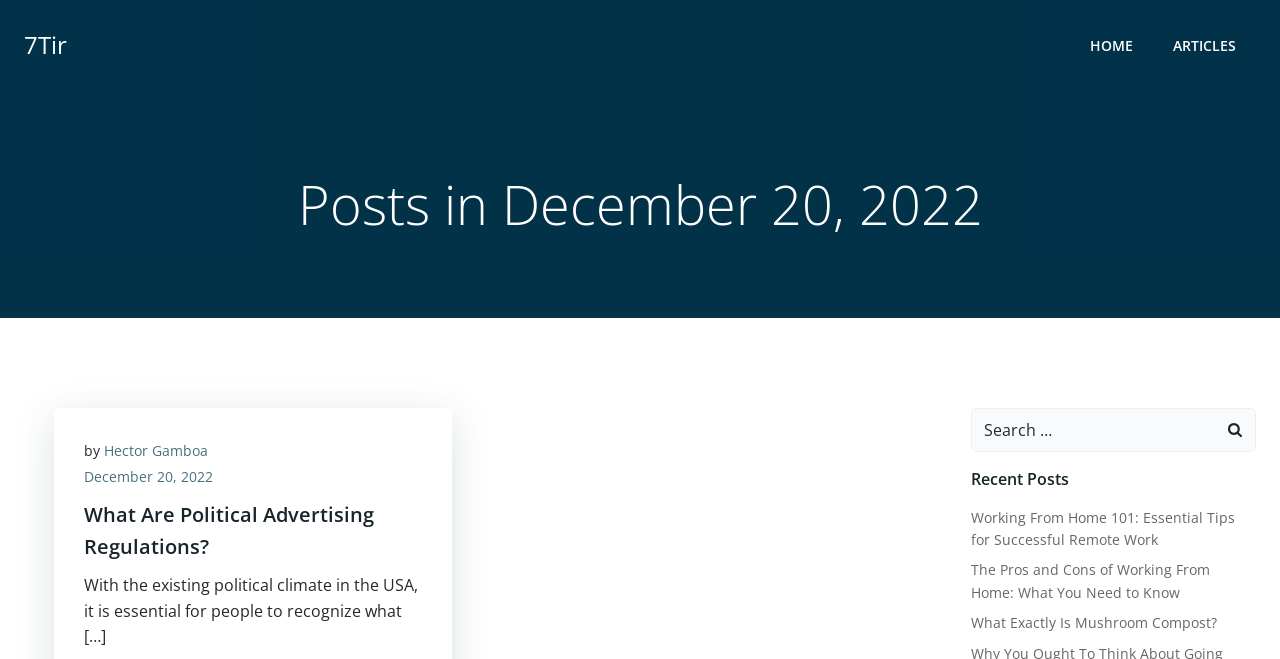What is the author of the article 'What Are Political Advertising Regulations?'?
Provide a one-word or short-phrase answer based on the image.

Hector Gamboa